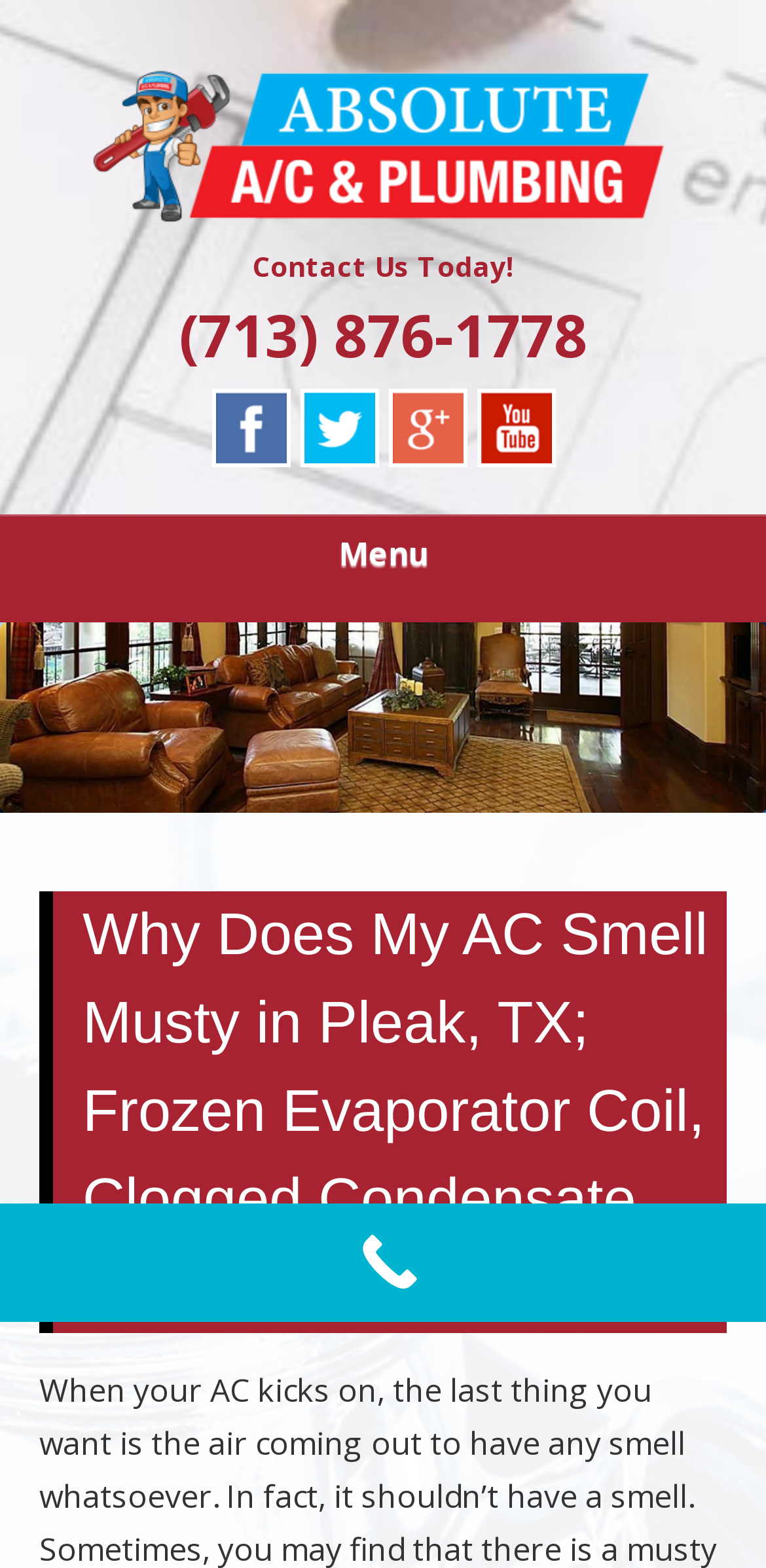What is the title or heading displayed on the webpage?

ABSOLUTE PLUMBING & MECHANICAL